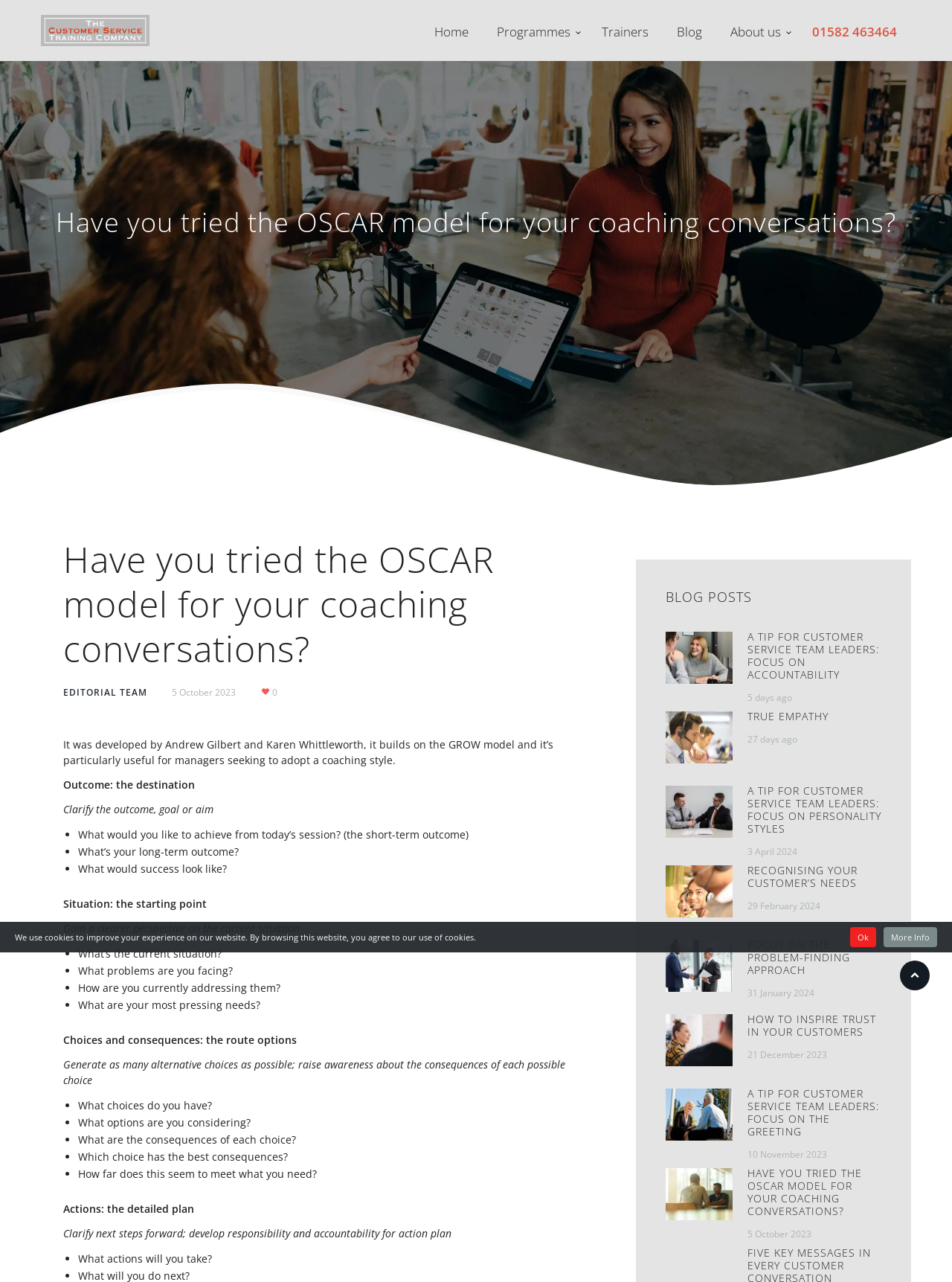Please identify the primary heading of the webpage and give its text content.

Have you tried the OSCAR model for your coaching conversations?